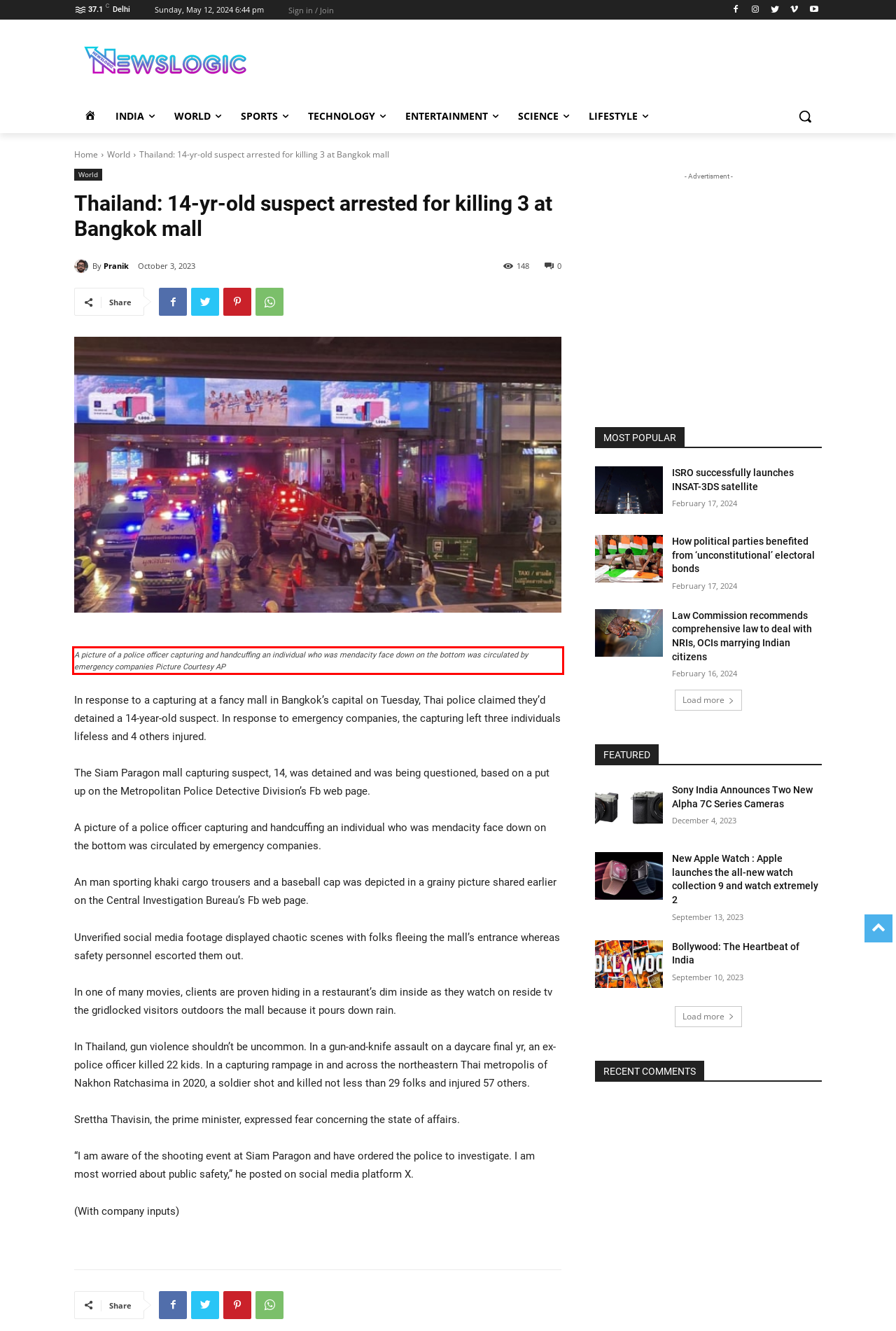Please use OCR to extract the text content from the red bounding box in the provided webpage screenshot.

A picture of a police officer capturing and handcuffing an individual who was mendacity face down on the bottom was circulated by emergency companies Picture Courtesy AP